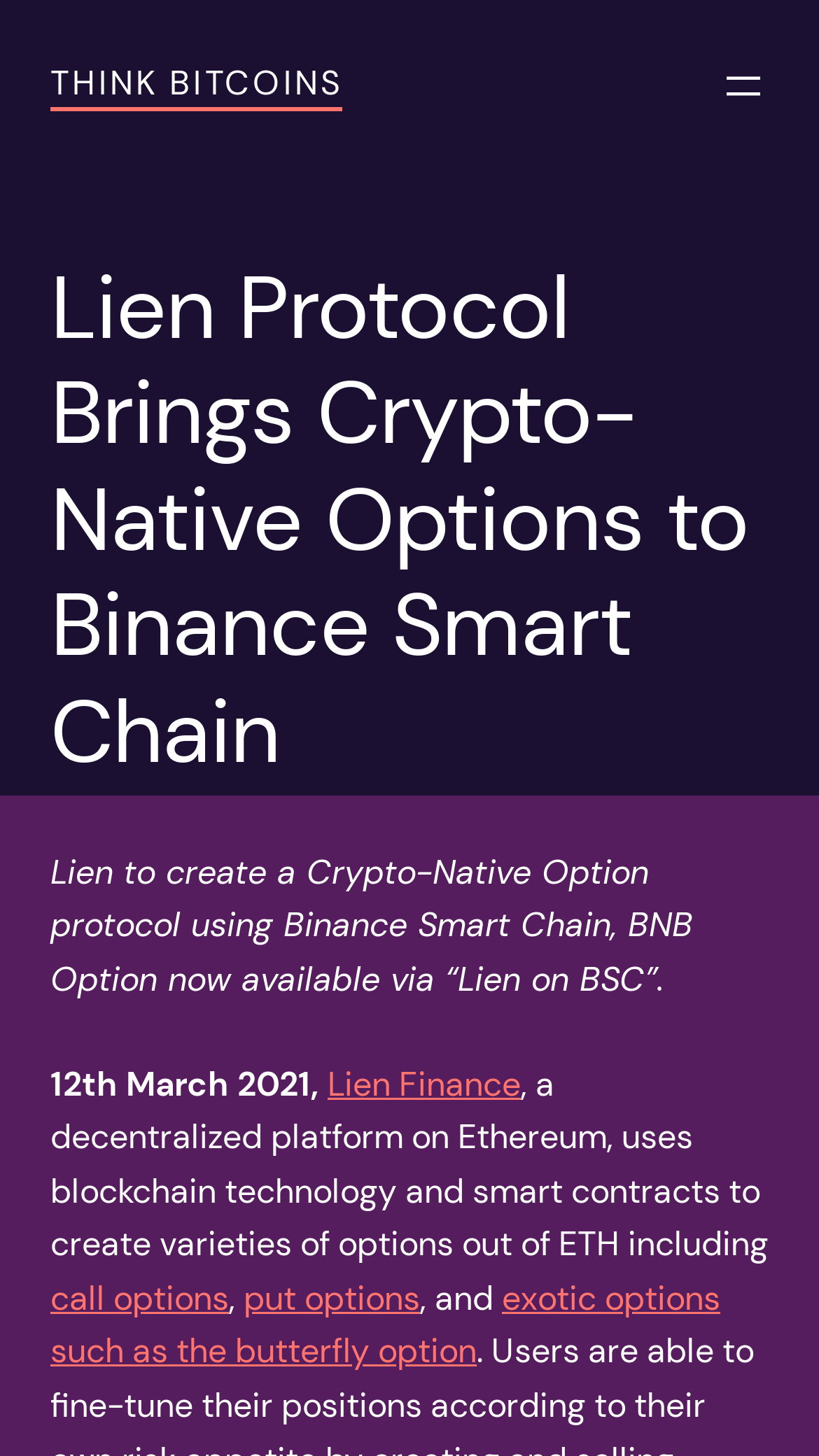Answer the following inquiry with a single word or phrase:
What is the name of the decentralized platform on Ethereum?

Lien Finance